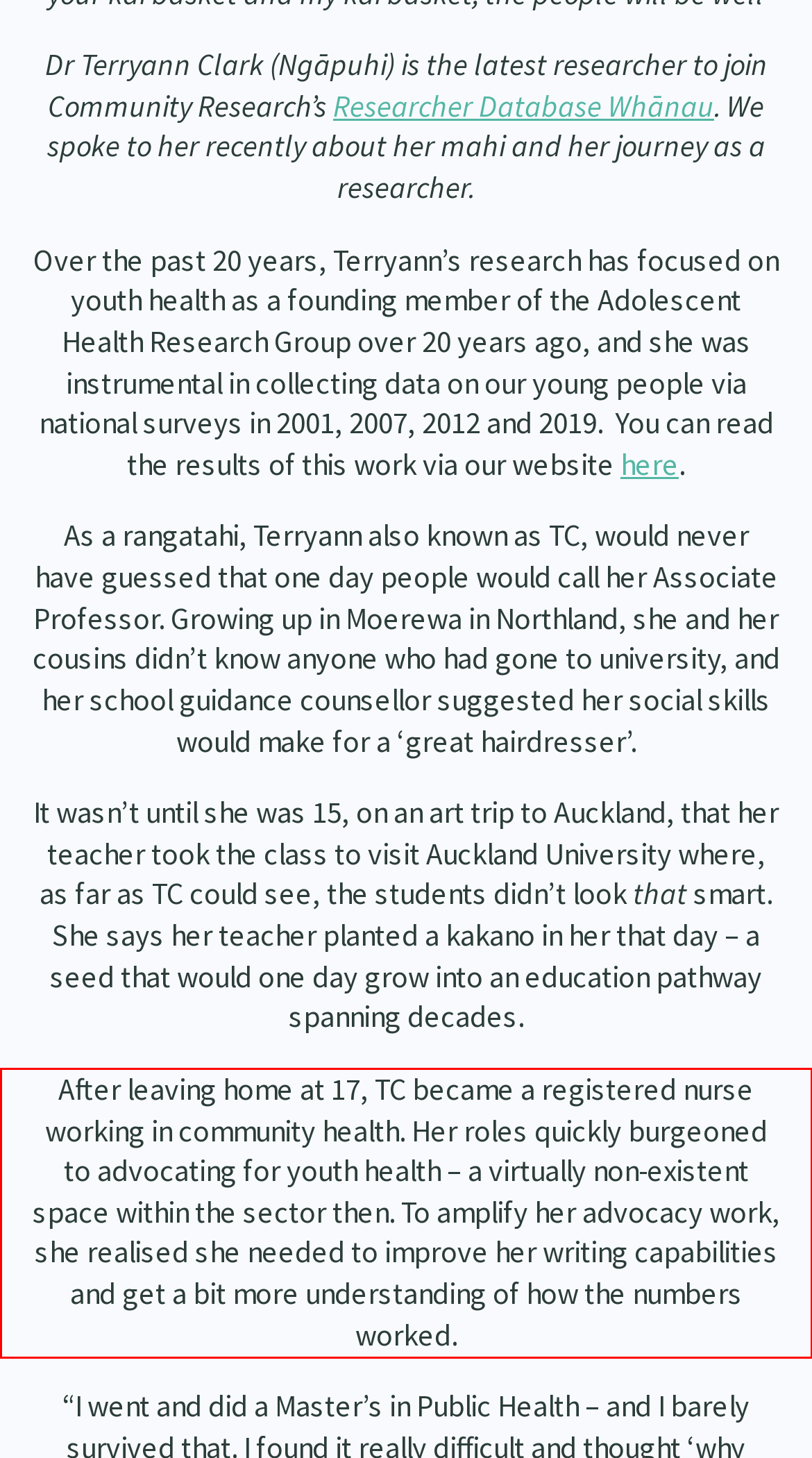Given a webpage screenshot, identify the text inside the red bounding box using OCR and extract it.

After leaving home at 17, TC became a registered nurse working in community health. Her roles quickly burgeoned to advocating for youth health – a virtually non-existent space within the sector then. To amplify her advocacy work, she realised she needed to improve her writing capabilities and get a bit more understanding of how the numbers worked.